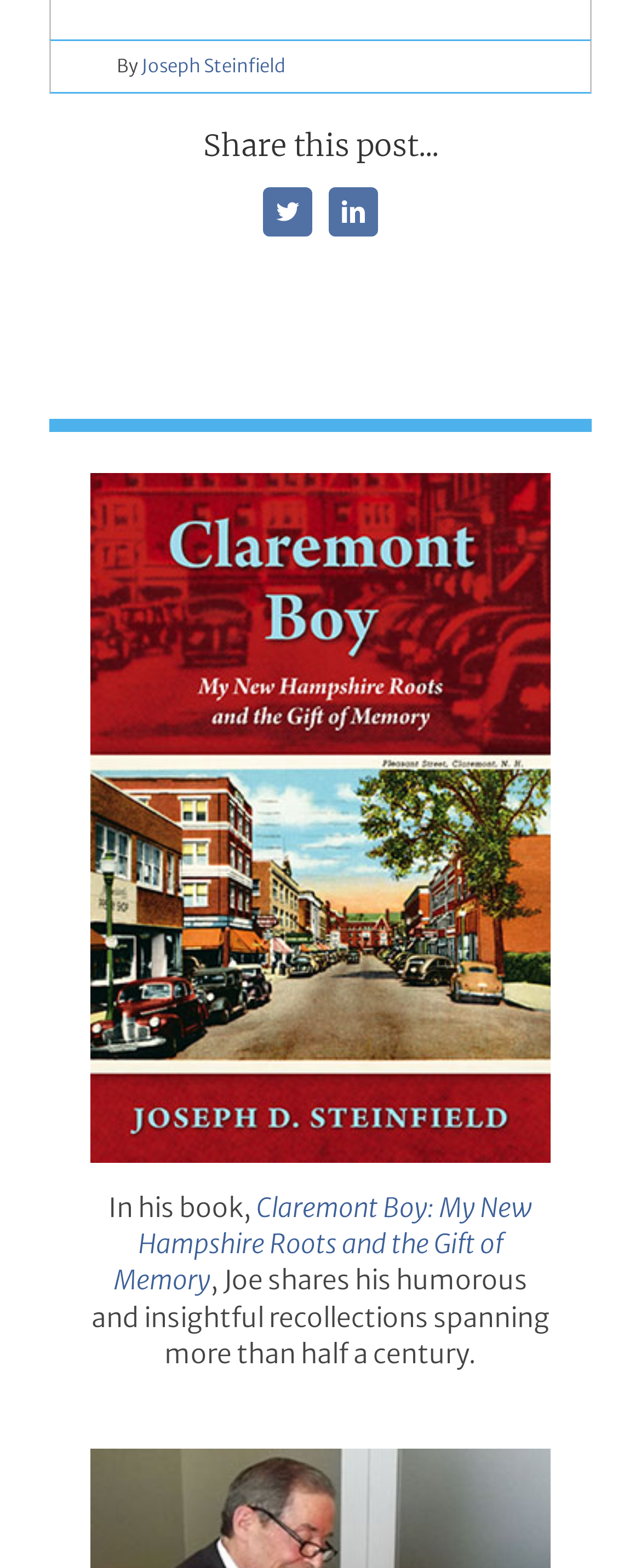Who is the author of the book?
Answer the question with a detailed explanation, including all necessary information.

The answer can be found by looking at the link element with the text 'Joseph Steinfield' which is located near the top of the page, indicating that it is the author of the book being discussed.